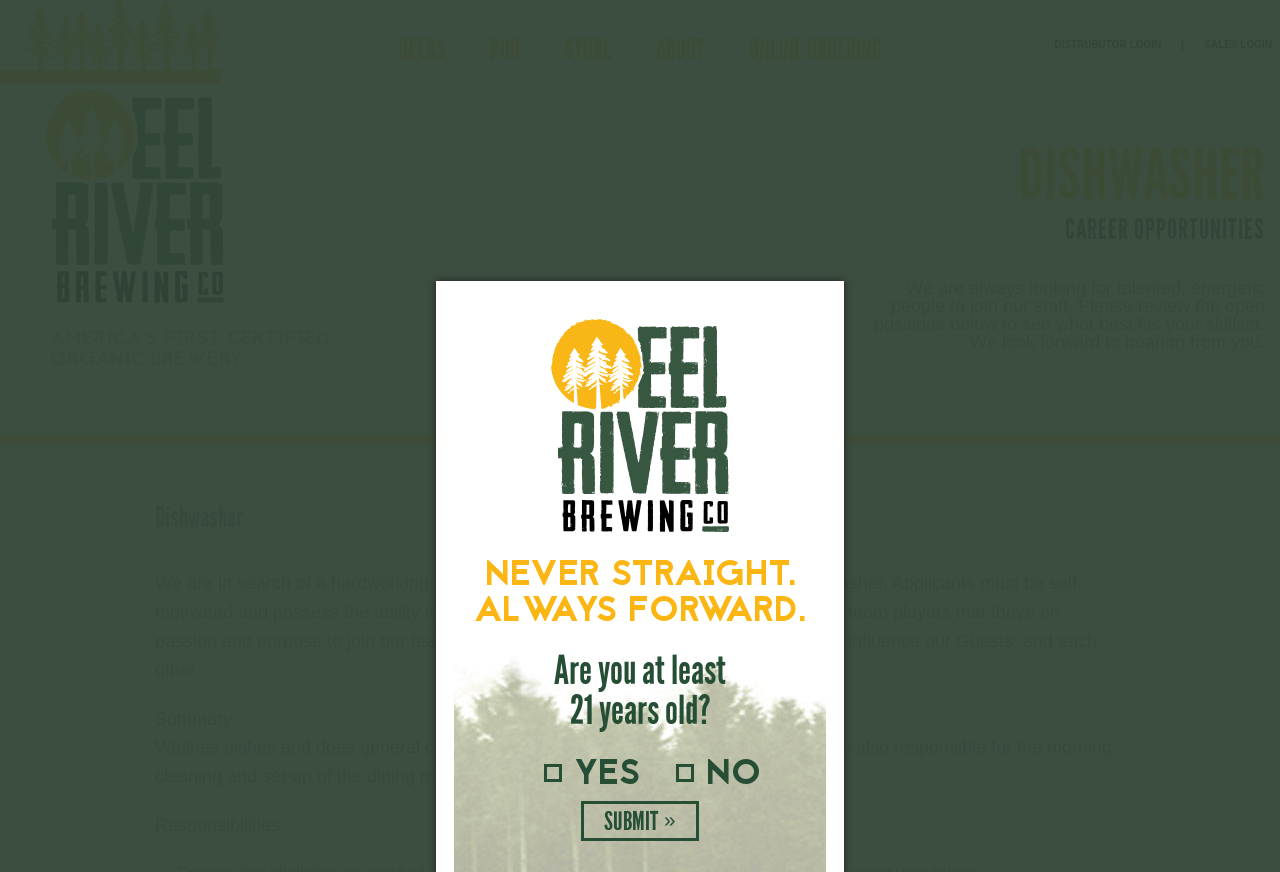What is the purpose of the 'SUBMIT »' button?
Please give a detailed answer to the question using the information shown in the image.

The purpose of the 'SUBMIT »' button can be determined by looking at its location below the age verification question and assuming that it is used to submit the user's age verification.